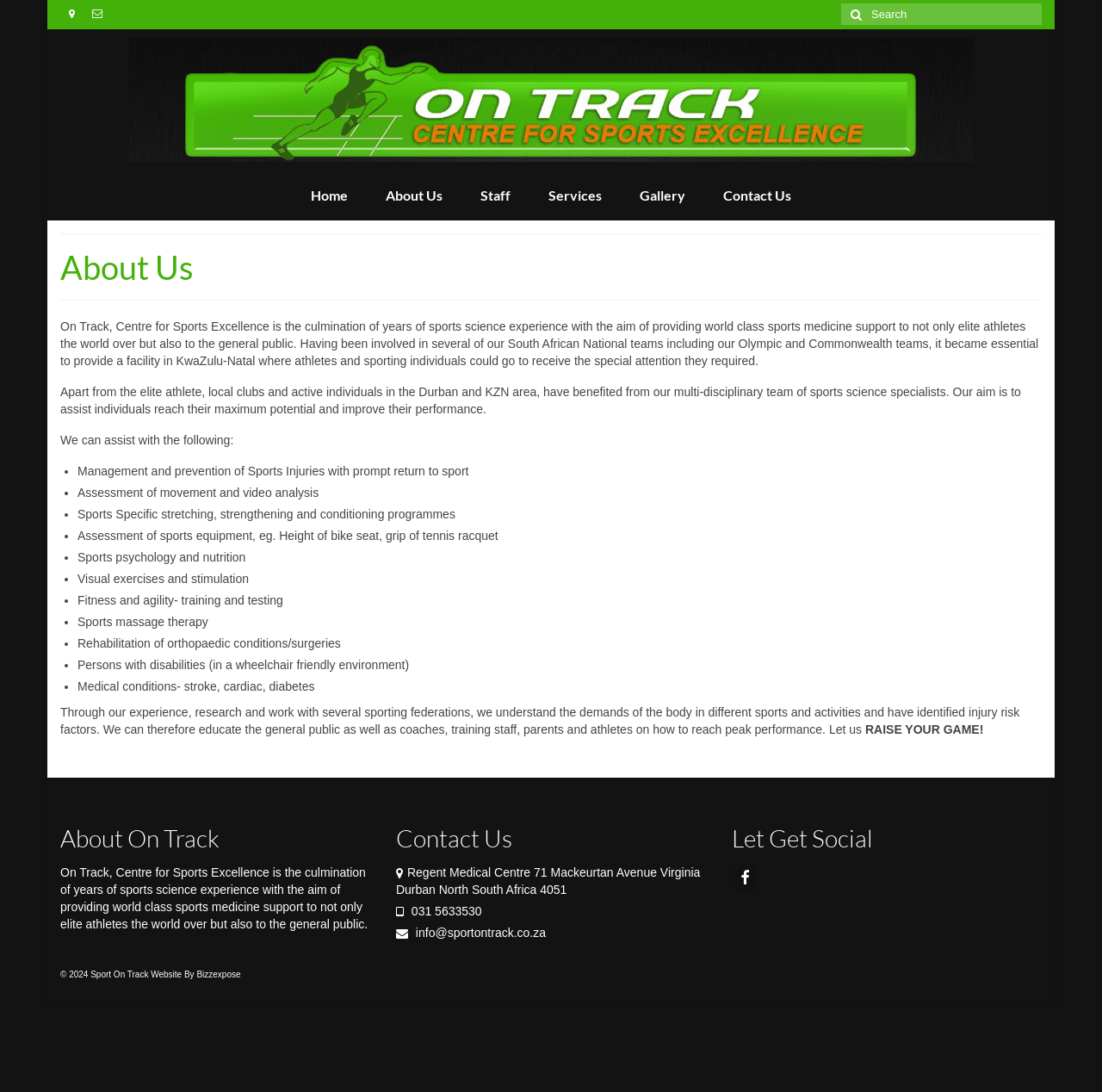Create a detailed description of the webpage's content and layout.

The webpage is about Sport On Track, a center for sports excellence. At the top, there is a navigation menu with links to Home, About Us, Staff, Services, Gallery, and Contact Us. Below the navigation menu, there is a search bar with a search icon and a button to submit the search query.

The main content of the page is divided into three sections. The first section has a heading "About Us" and provides an introduction to Sport On Track, describing its aim to provide world-class sports medicine support to elite athletes and the general public. This section also lists the services offered, including management and prevention of sports injuries, assessment of movement and video analysis, sports-specific stretching and conditioning programs, and more.

The second section is divided into three columns. The left column has a heading "About On Track" and repeats the introduction to Sport On Track. The middle column has a heading "Contact Us" and provides the address, phone number, and email address of Sport On Track. The right column has a heading "Let's Get Social" and has a link to a social media platform.

At the bottom of the page, there is a footer section with a copyright notice and a link to the website developer, Bizzexpose.